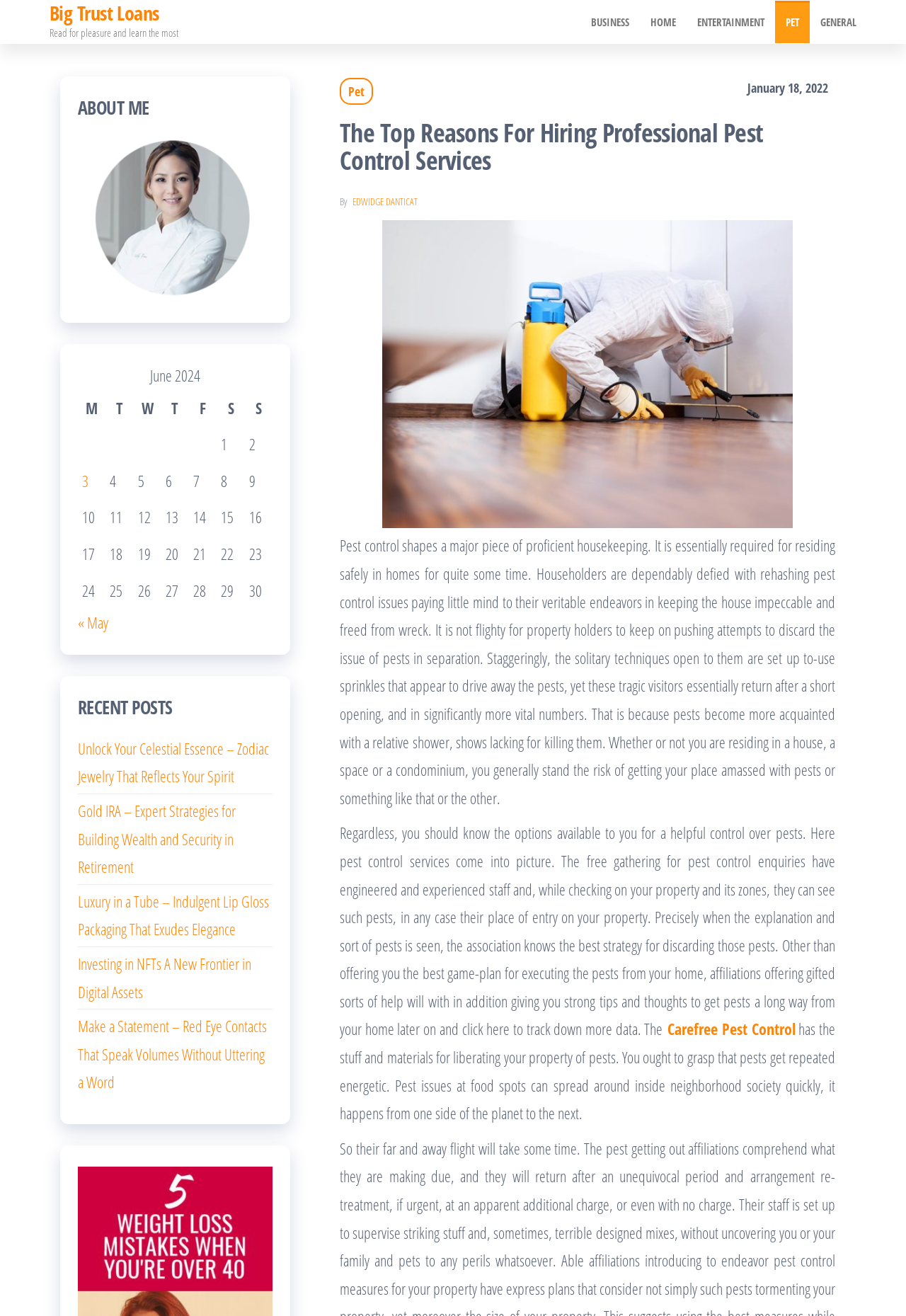Pinpoint the bounding box coordinates for the area that should be clicked to perform the following instruction: "Check the 'PRODUCTS' list".

None